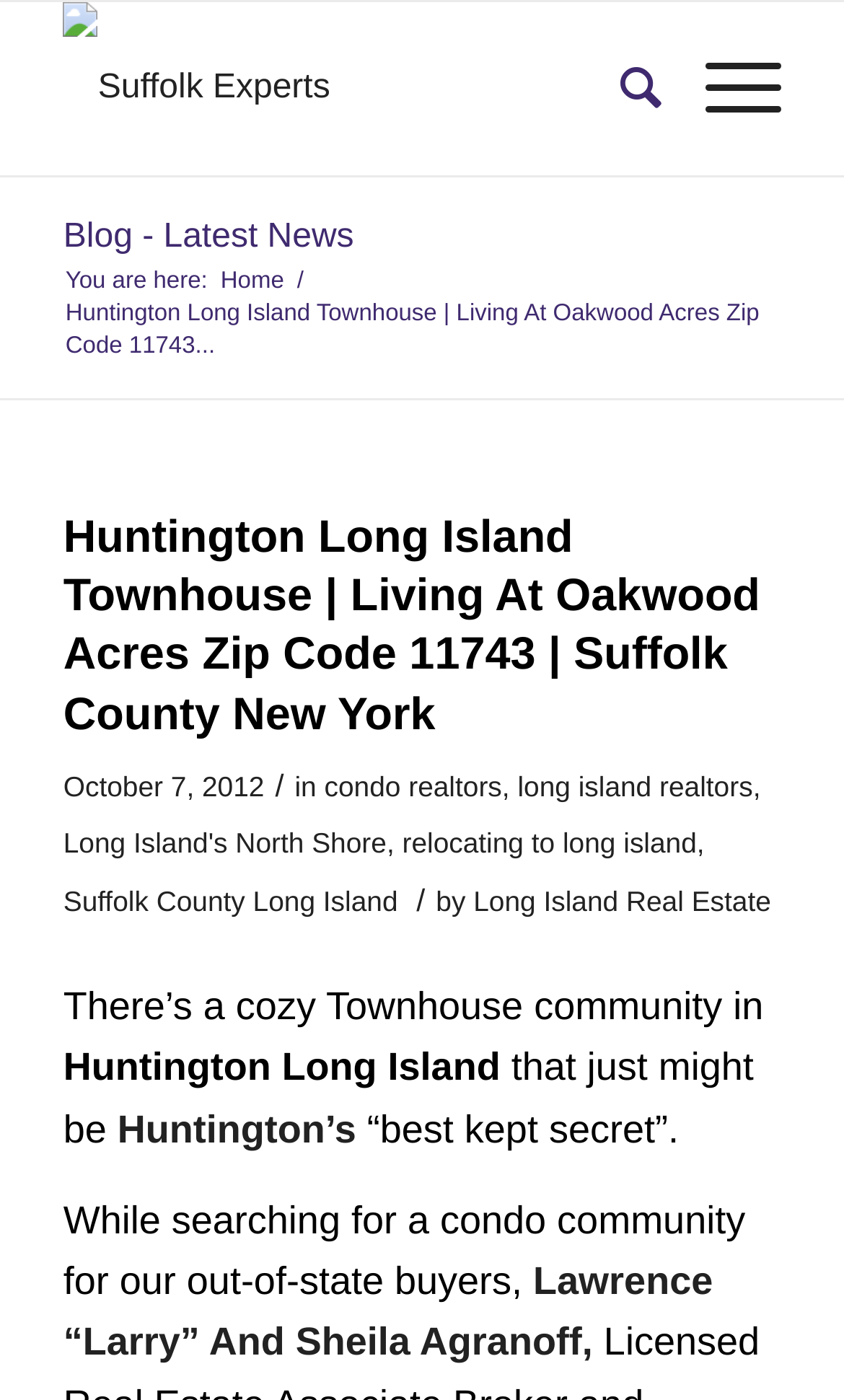Mark the bounding box of the element that matches the following description: "Home".

[0.254, 0.19, 0.344, 0.213]